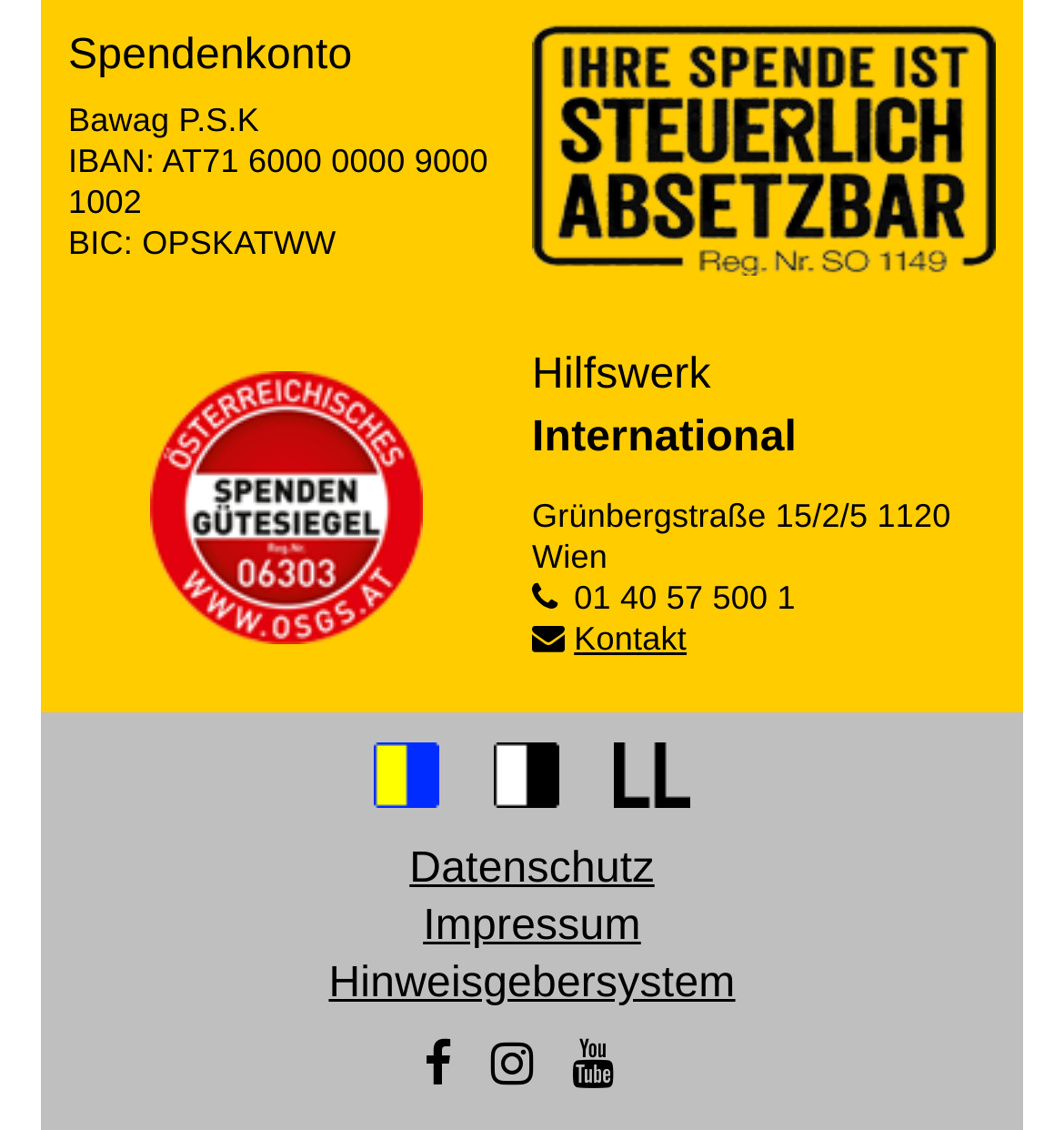What is the organization's address?
Please provide a comprehensive answer to the question based on the webpage screenshot.

The organization's address can be found in the static text elements 'Grünbergstraße 15/2/5' and '1120 Wien' located in the 'Hilfswerk International' section, which provides contact information.